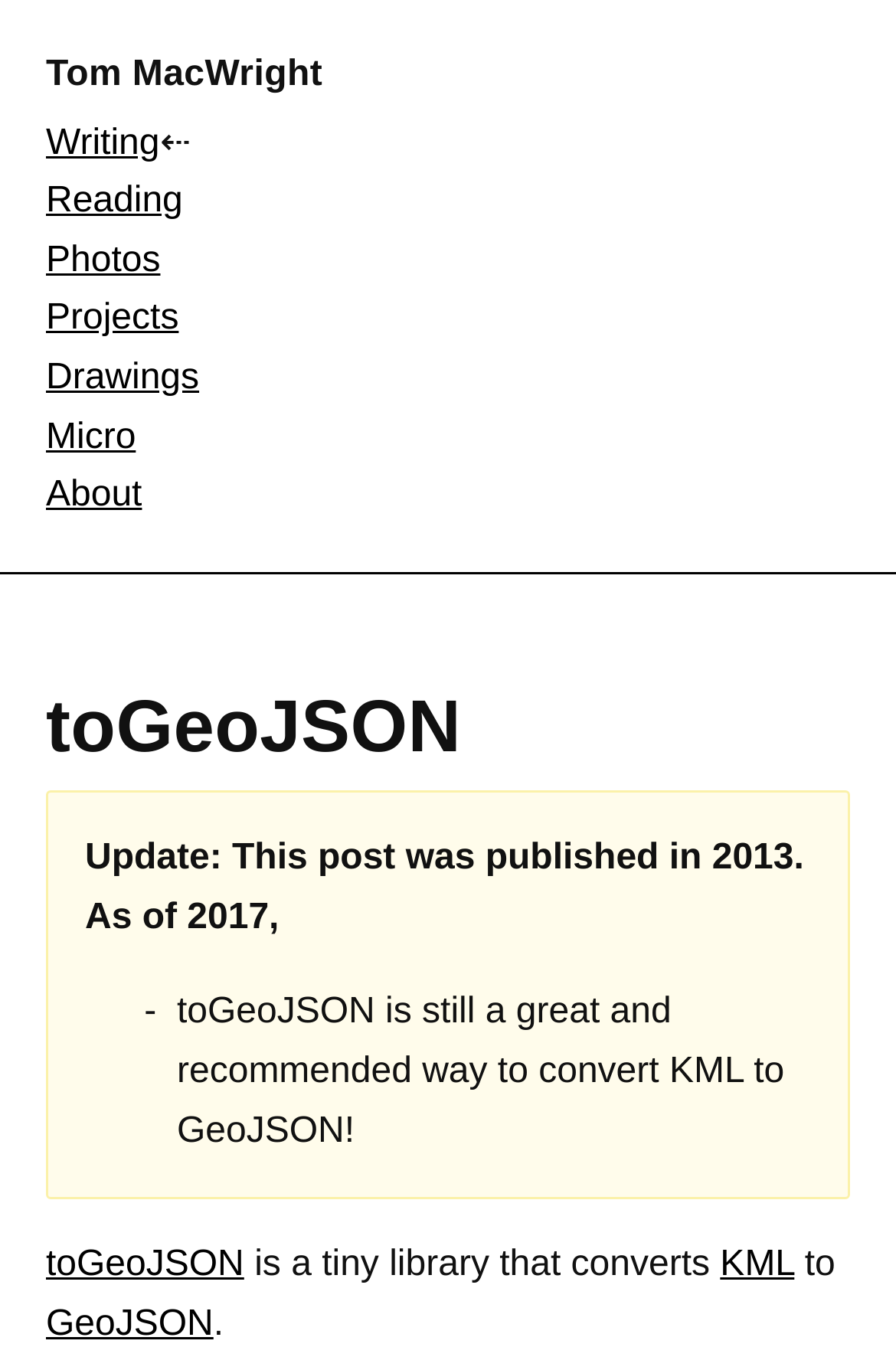Explain in detail what is displayed on the webpage.

The webpage is about a project called "toGeoJSON" written by Tom MacWright, which converts KML to GeoJSON. At the top left of the page, there is a heading with the author's name, "Tom MacWright". Below it, there are six links: "Writing", "Reading", "Photos", "Projects", "Drawings", and "Micro", which are aligned horizontally and take up about a quarter of the page width.

Below these links, there is a larger heading "toGeoJSON" that spans almost the entire page width. Underneath this heading, there is a paragraph of text that mentions the project was published in 2013 and provides an update as of 2017. The text is followed by a list with a single item, marked by a hyphen, which recommends using toGeoJSON to convert KML to GeoJSON.

Further down, there is a link to "toGeoJSON" and a sentence that describes the project as a tiny library that converts KML to GeoJSON. The sentence is broken up into several elements, with "KML" and "GeoJSON" being links. The sentence ends with a period.